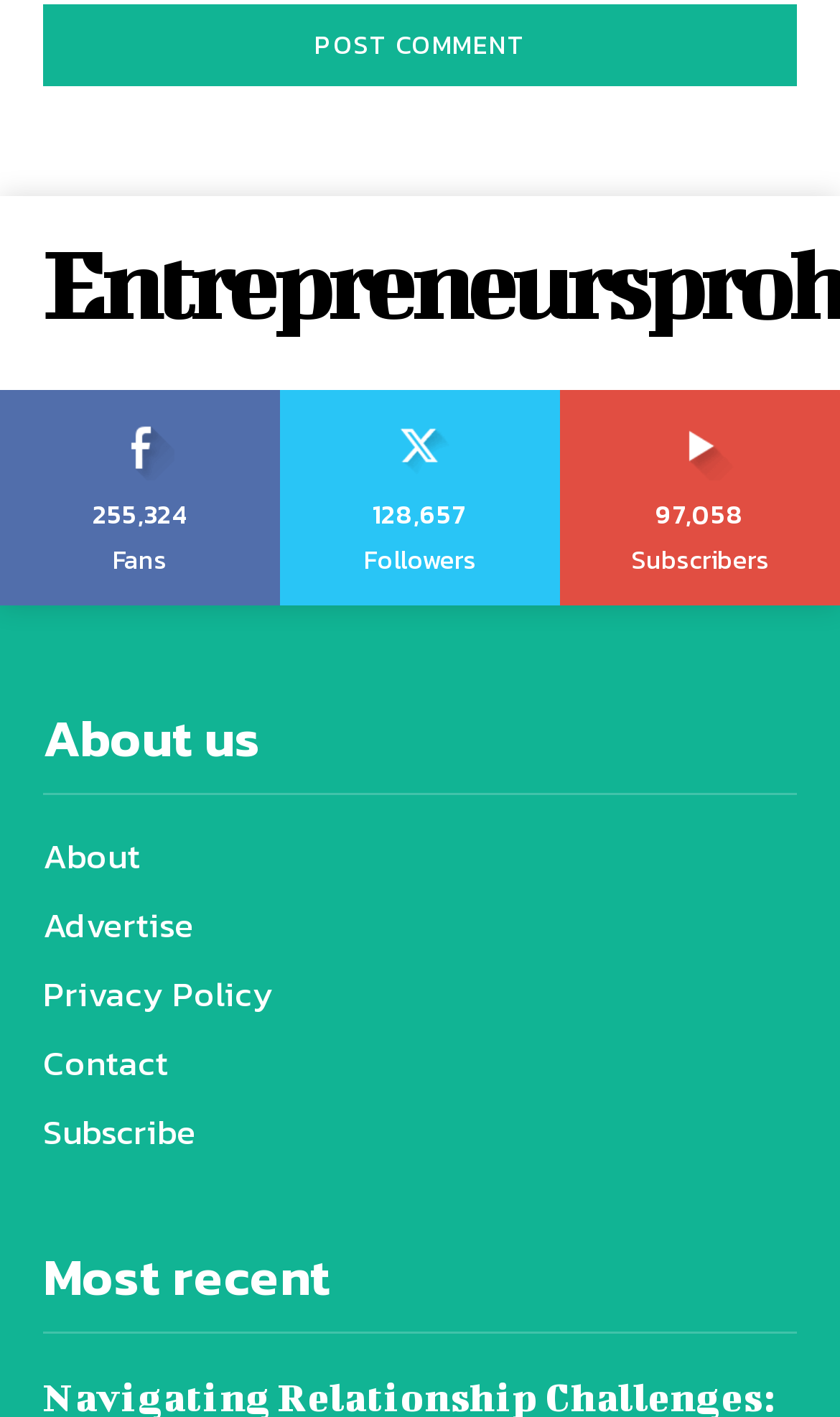Please identify the bounding box coordinates of the clickable region that I should interact with to perform the following instruction: "read about us". The coordinates should be expressed as four float numbers between 0 and 1, i.e., [left, top, right, bottom].

[0.051, 0.58, 0.949, 0.628]